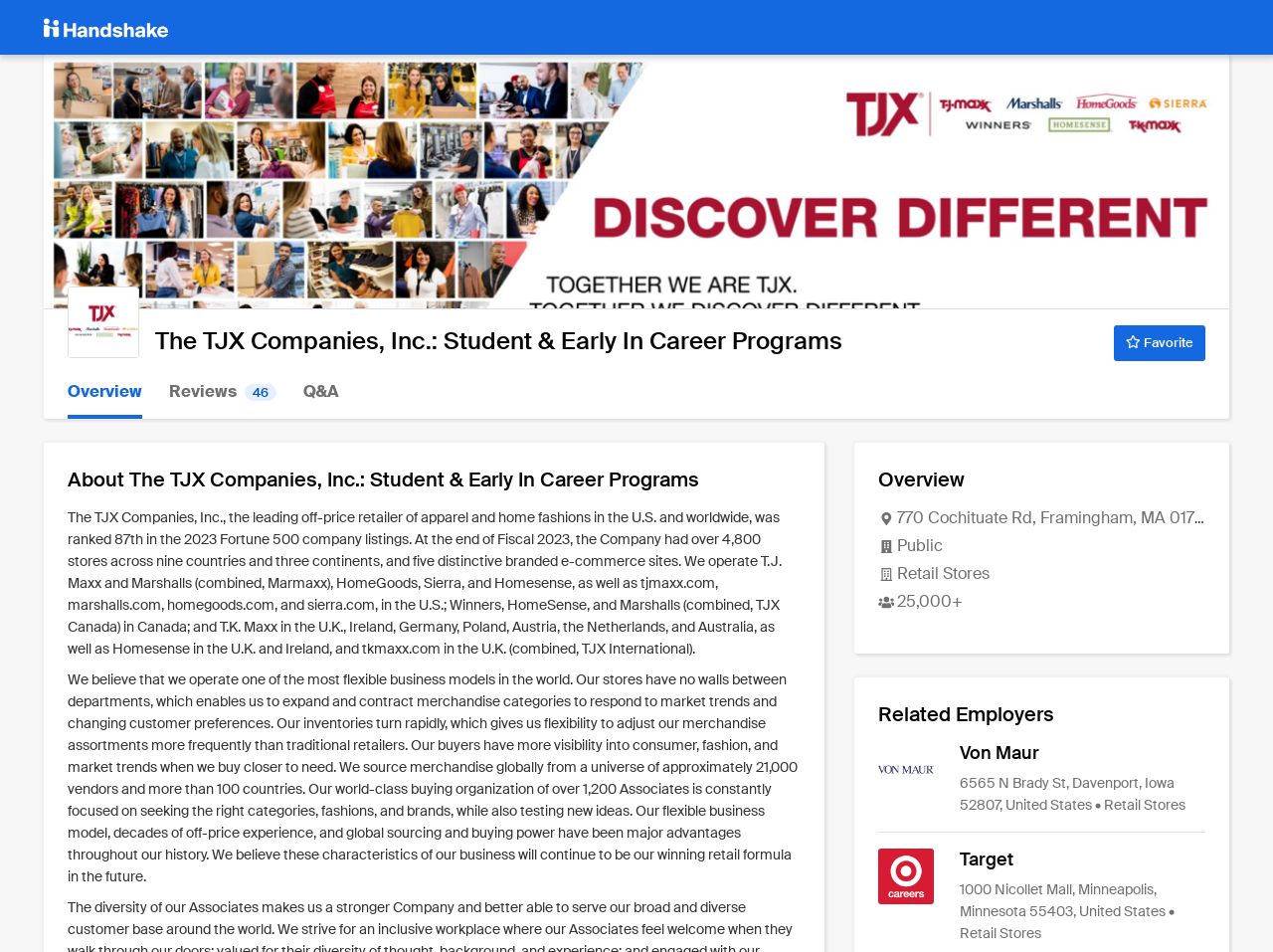Locate the bounding box coordinates of the element I should click to achieve the following instruction: "Click the 'Industry News' link".

None